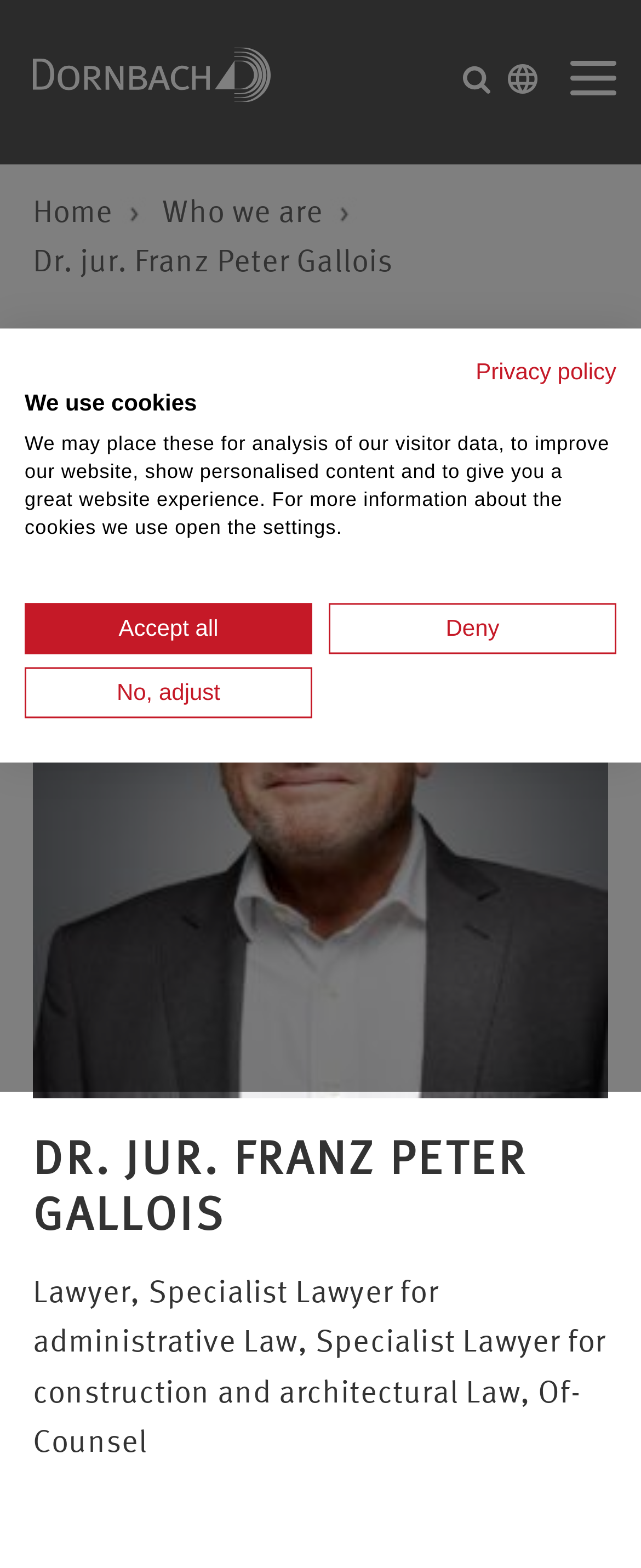What is the profession of Dr. jur. Franz Peter Gallois? Observe the screenshot and provide a one-word or short phrase answer.

Lawyer